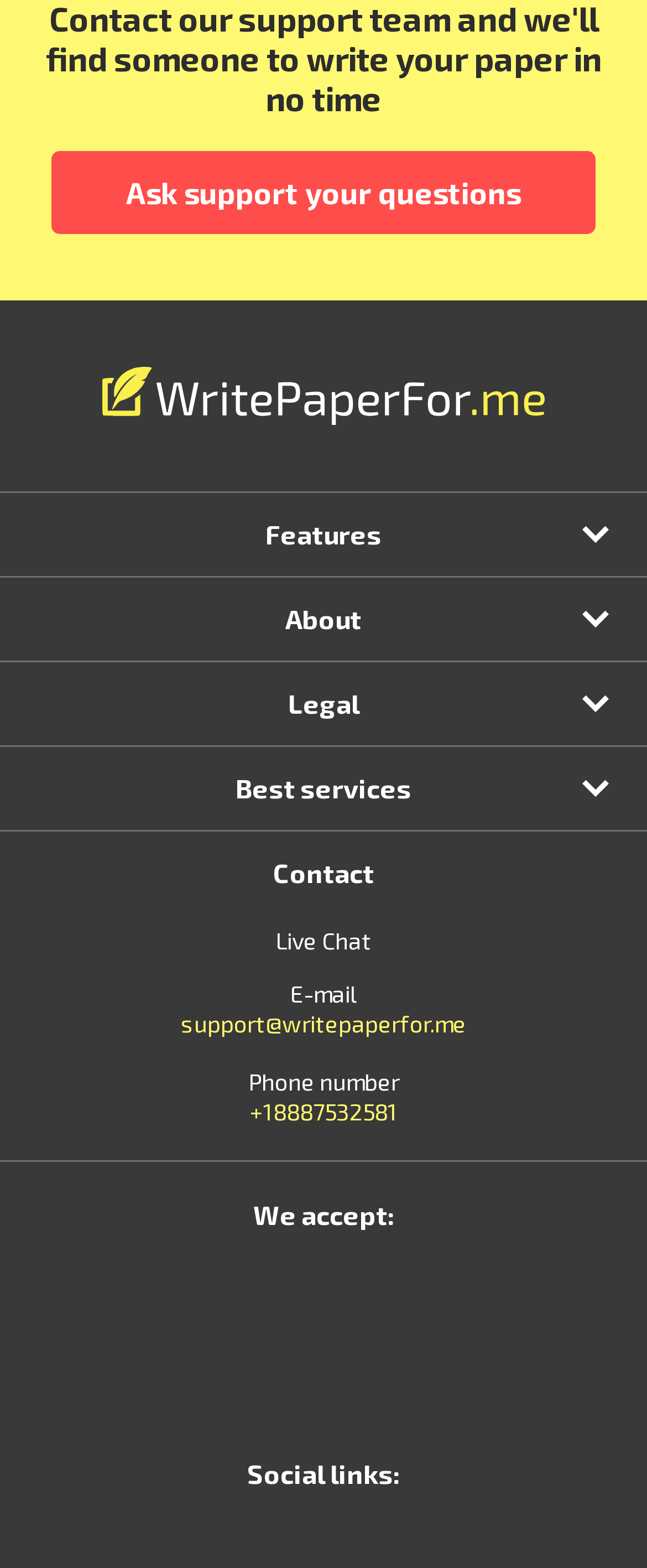Given the element description Revision Policy, predict the bounding box coordinates for the UI element in the webpage screenshot. The format should be (top-left x, top-left y, bottom-right x, bottom-right y), and the values should be between 0 and 1.

[0.381, 0.543, 0.619, 0.577]